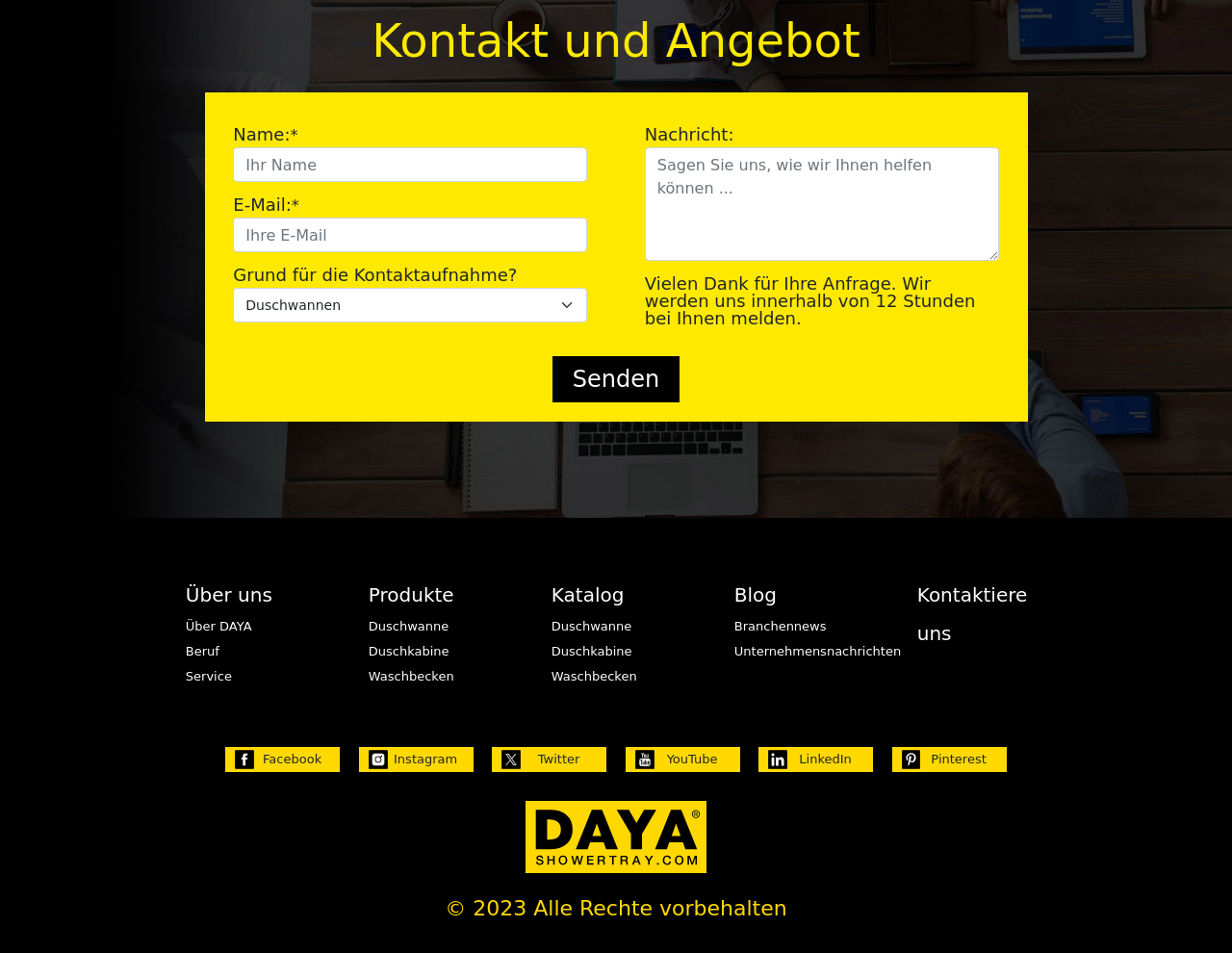Highlight the bounding box coordinates of the element you need to click to perform the following instruction: "Select a reason for contacting."

[0.189, 0.302, 0.477, 0.339]